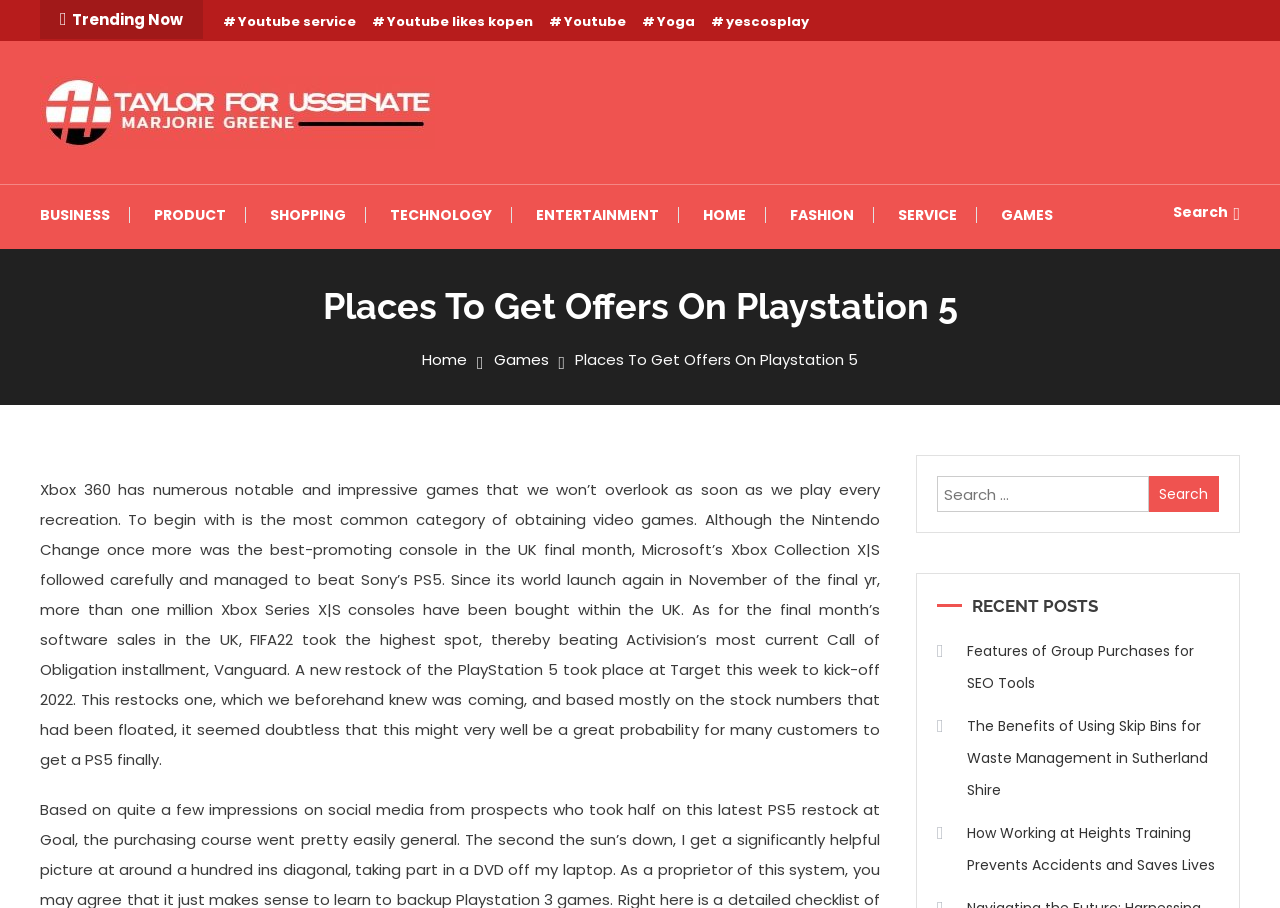Identify the bounding box coordinates of the section that should be clicked to achieve the task described: "Go to Taylor For Ussenate page".

[0.031, 0.111, 0.34, 0.134]